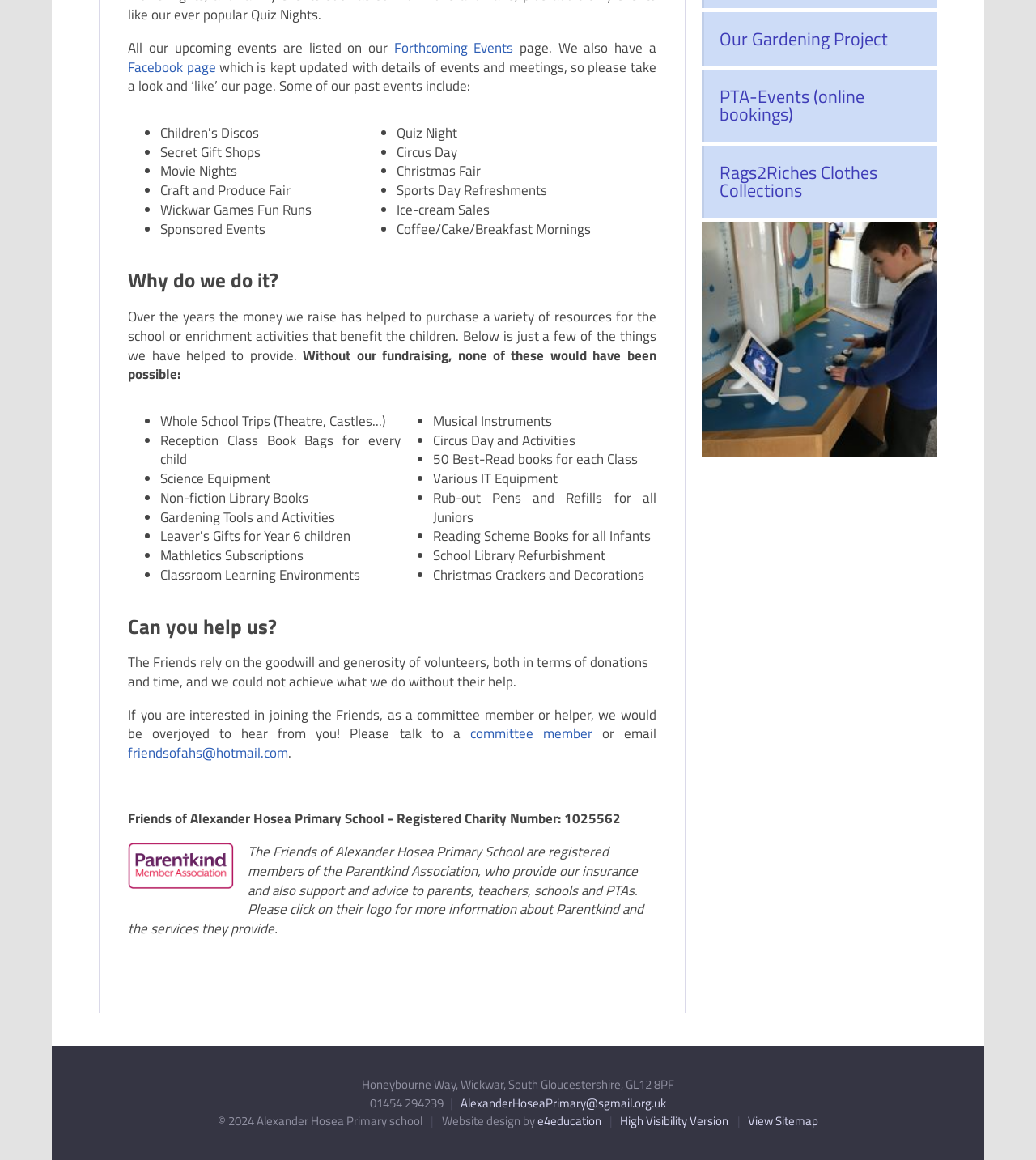Please determine the bounding box coordinates for the UI element described here. Use the format (top-left x, top-left y, bottom-right x, bottom-right y) with values bounded between 0 and 1: AlexanderHoseaPrimary@sgmail.org.uk

[0.444, 0.943, 0.643, 0.959]